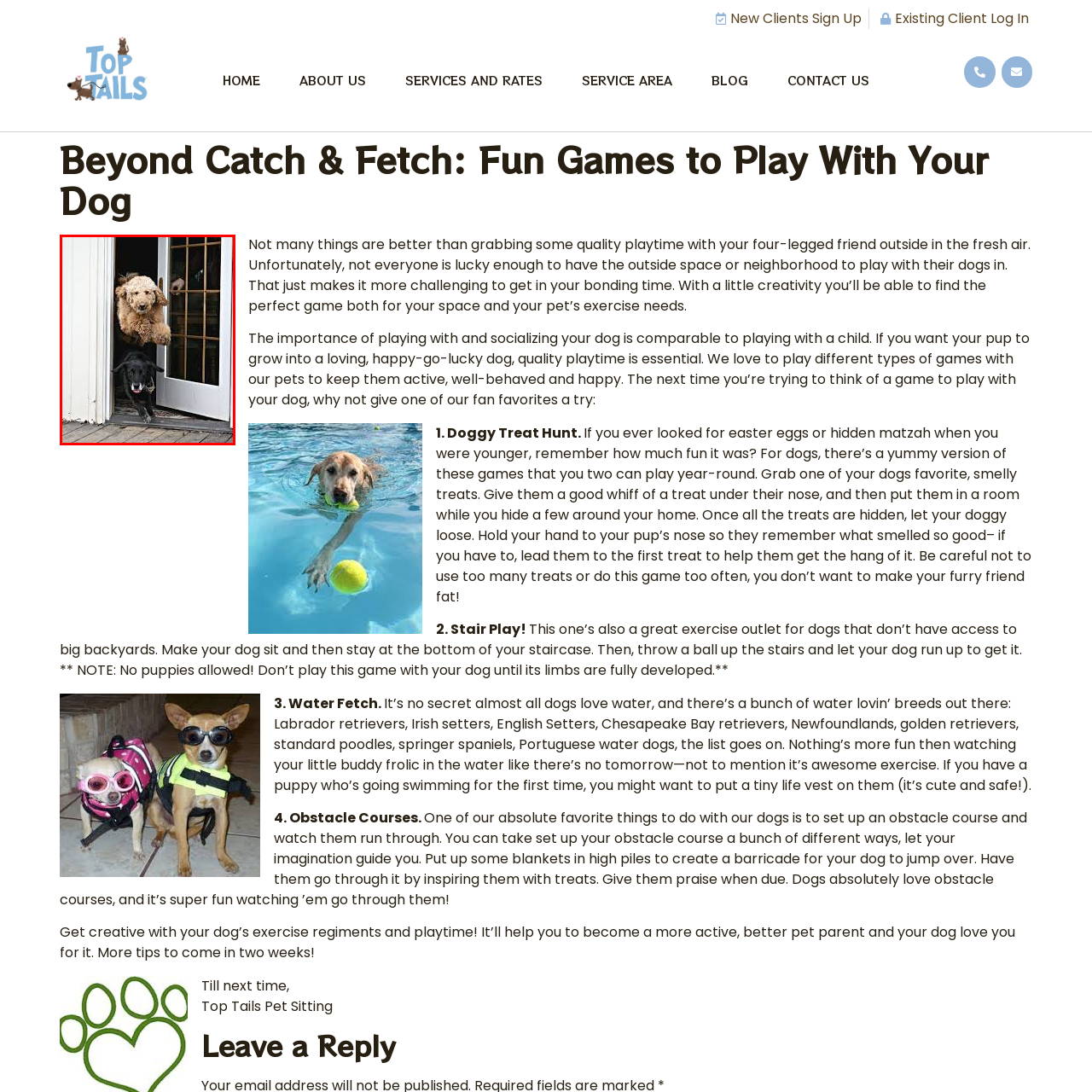How many dogs are present in the image?
Direct your attention to the image marked by the red bounding box and answer the question with a single word or phrase.

two